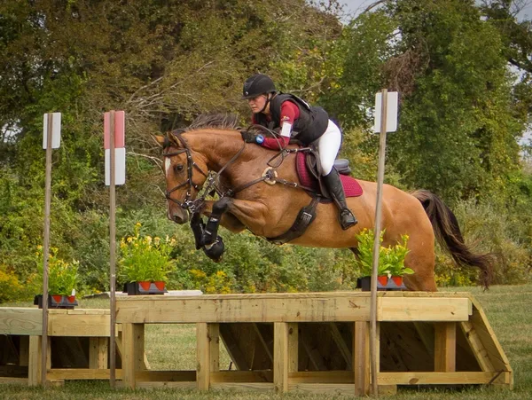Reply to the question with a brief word or phrase: What is the rider wearing on their head?

Black helmet